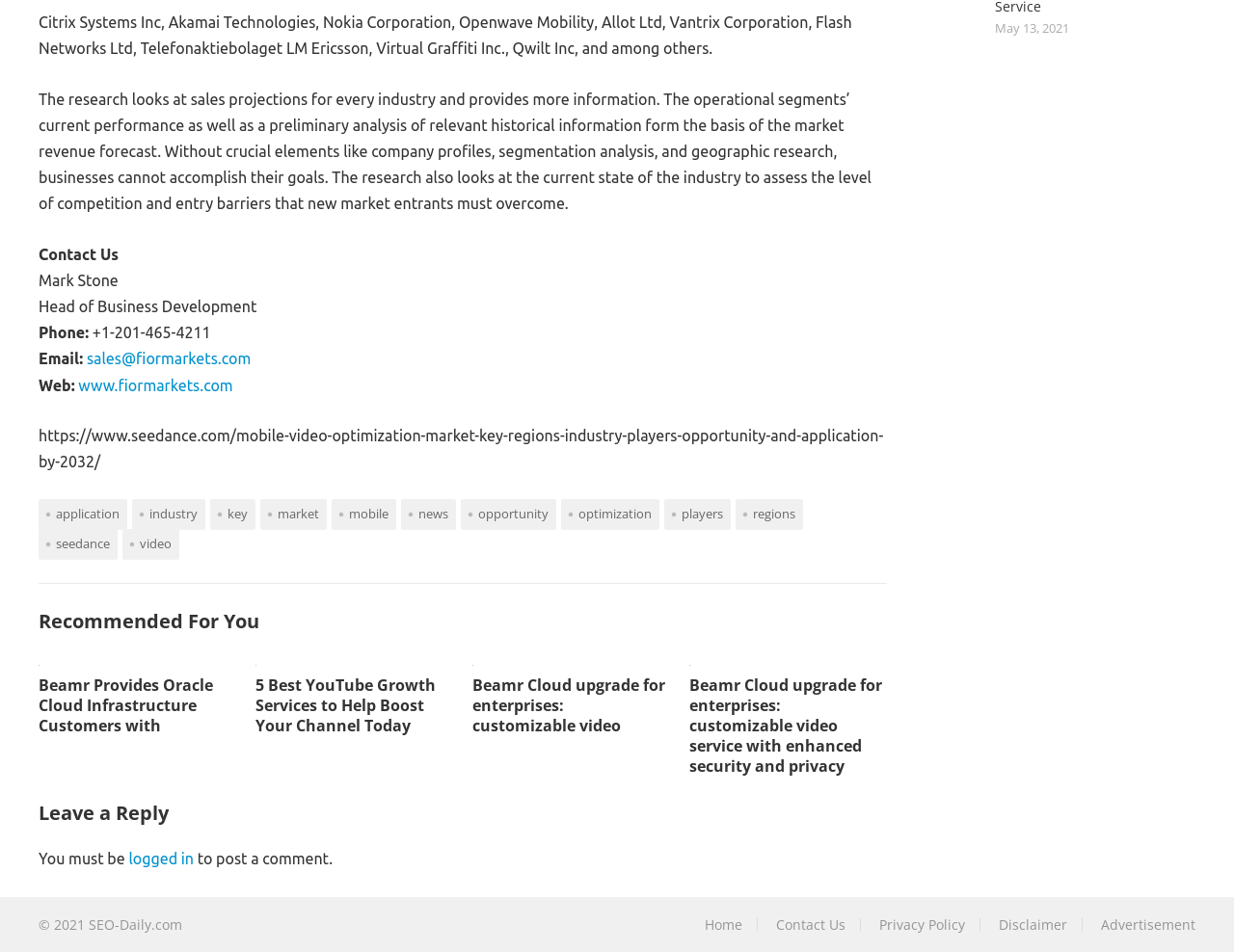What is the date mentioned at the bottom of the webpage?
Look at the image and answer with only one word or phrase.

May 13, 2021